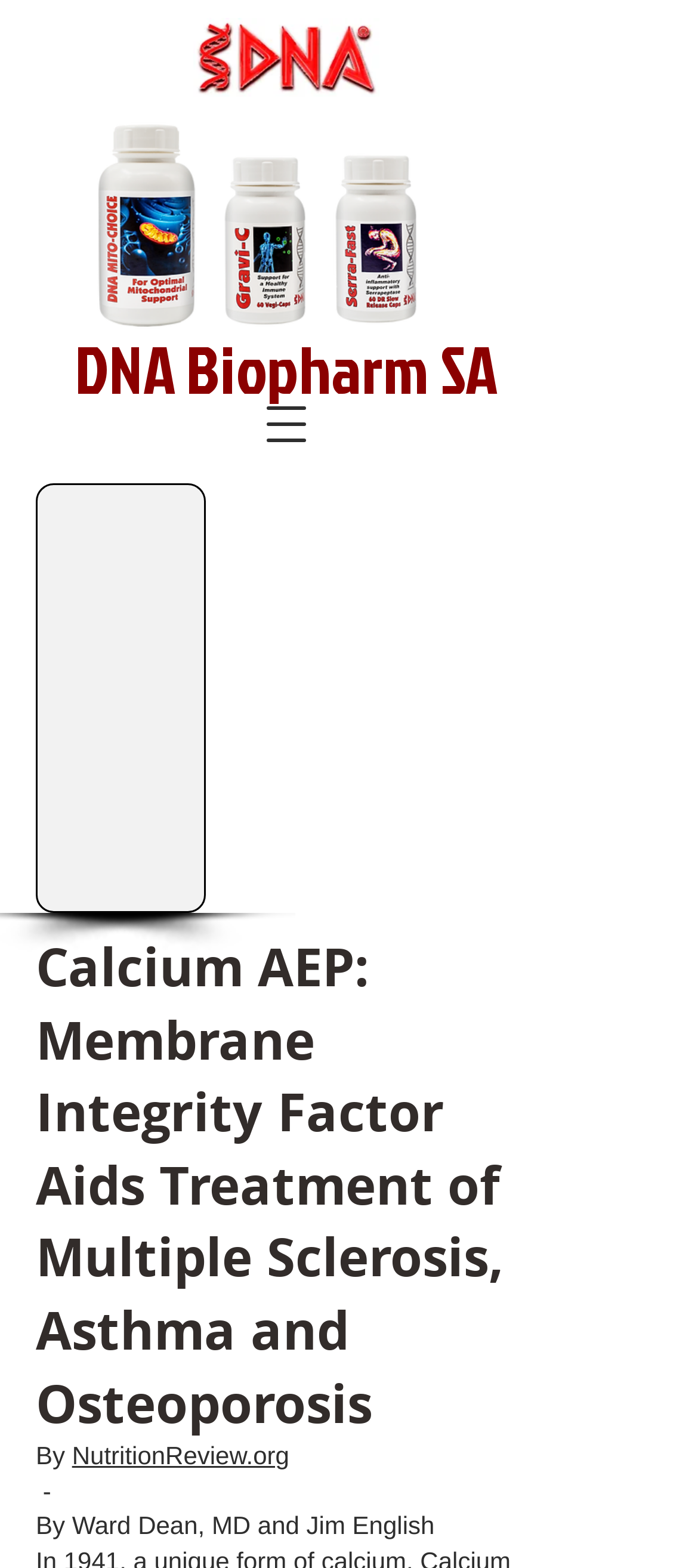Find the bounding box coordinates for the UI element that matches this description: "NutritionReview.org".

[0.103, 0.919, 0.414, 0.937]